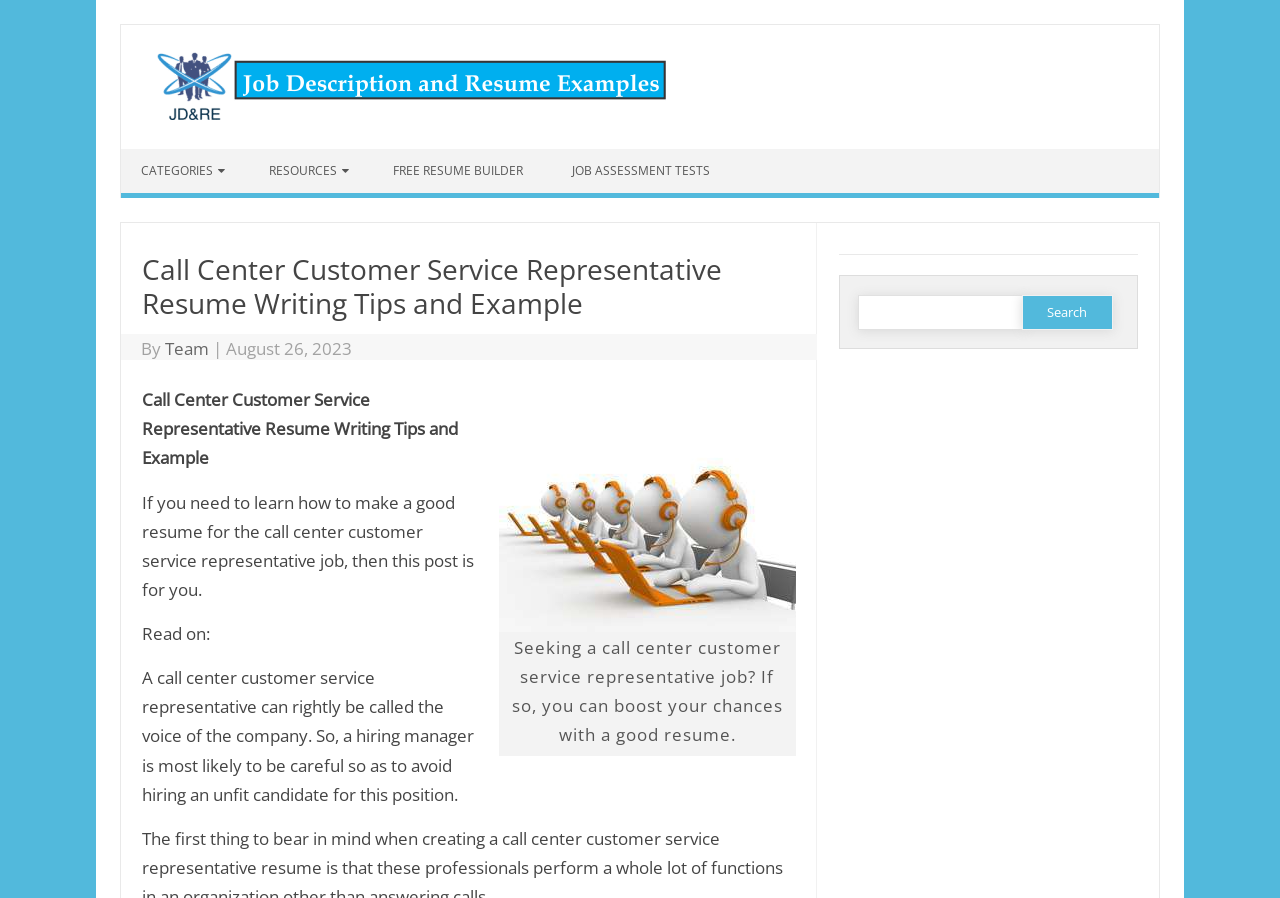Please indicate the bounding box coordinates for the clickable area to complete the following task: "Click on the 'FREE RESUME BUILDER' link". The coordinates should be specified as four float numbers between 0 and 1, i.e., [left, top, right, bottom].

[0.291, 0.166, 0.428, 0.215]